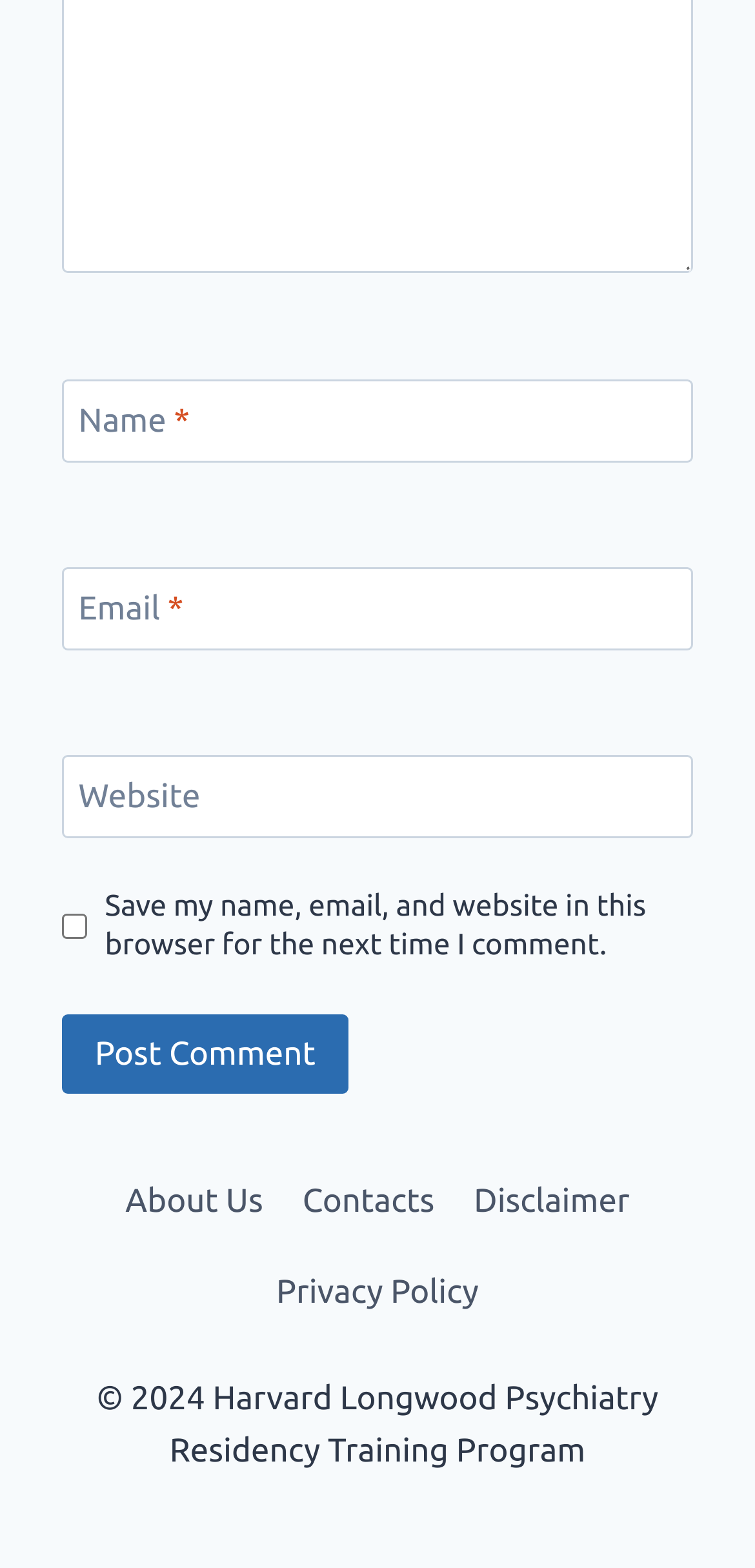Determine the bounding box coordinates of the element's region needed to click to follow the instruction: "Input your email". Provide these coordinates as four float numbers between 0 and 1, formatted as [left, top, right, bottom].

[0.082, 0.362, 0.918, 0.415]